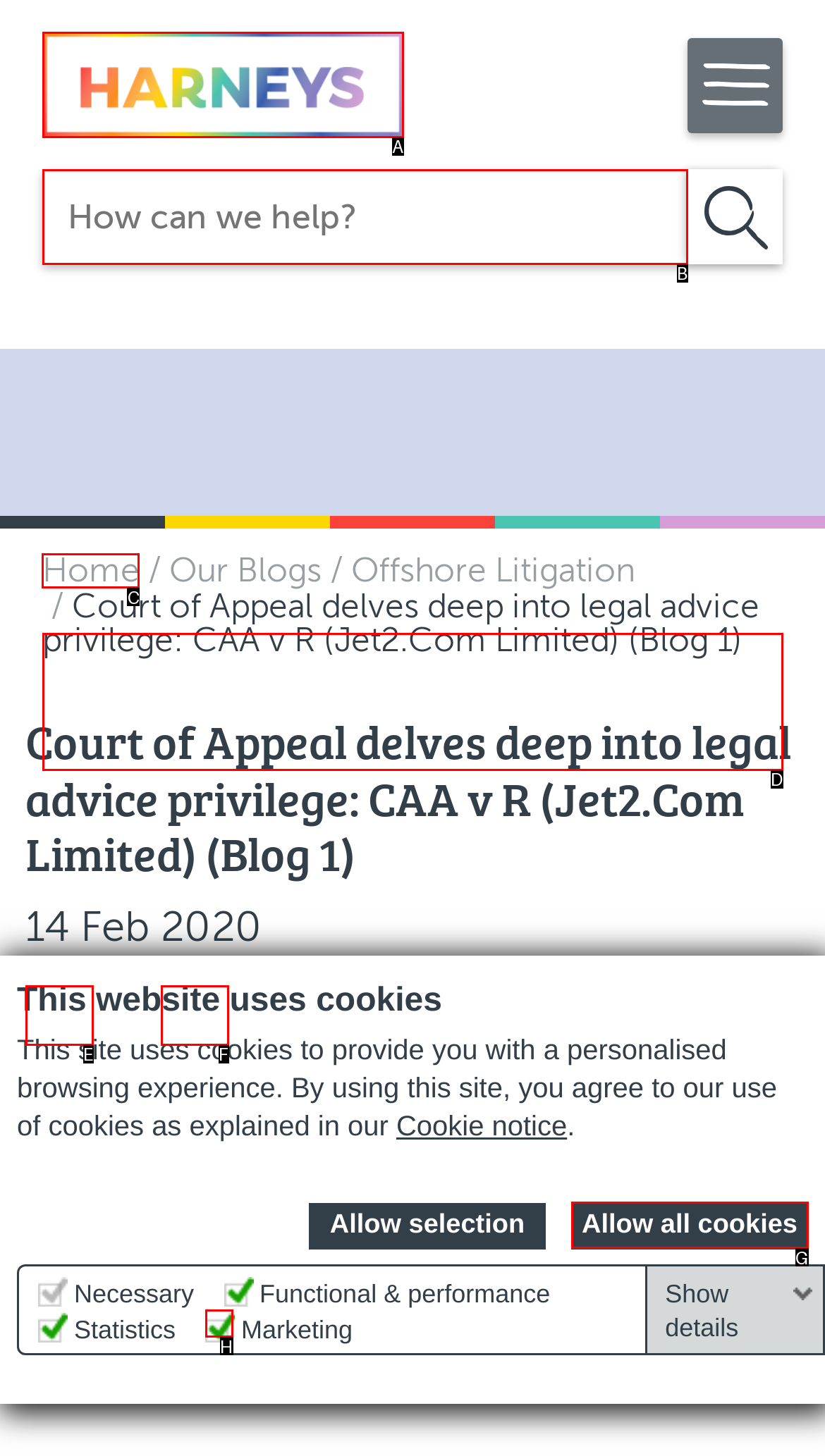Choose the HTML element that should be clicked to achieve this task: Go to Home
Respond with the letter of the correct choice.

C